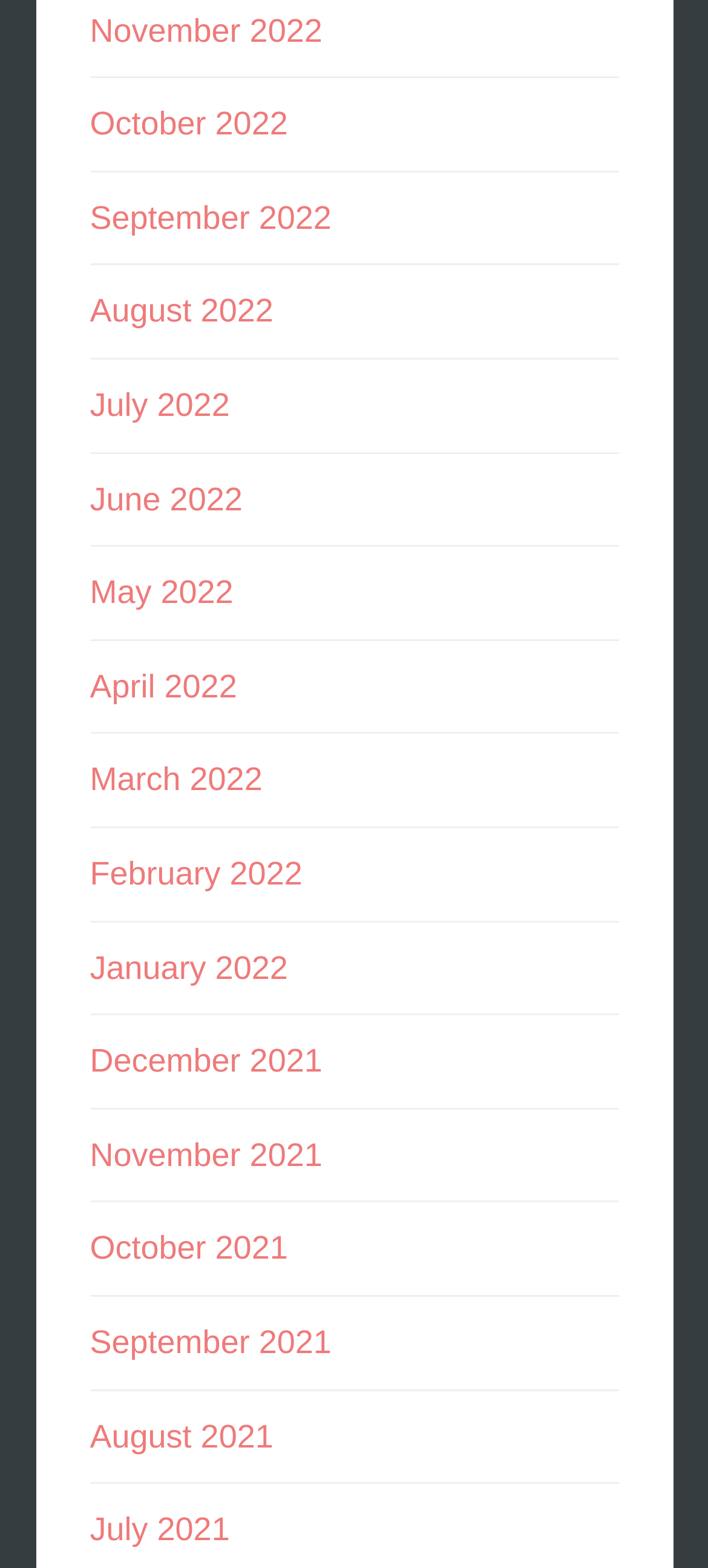Please identify the bounding box coordinates of the region to click in order to complete the given instruction: "View July 2021". The coordinates should be four float numbers between 0 and 1, i.e., [left, top, right, bottom].

[0.127, 0.964, 0.325, 0.987]